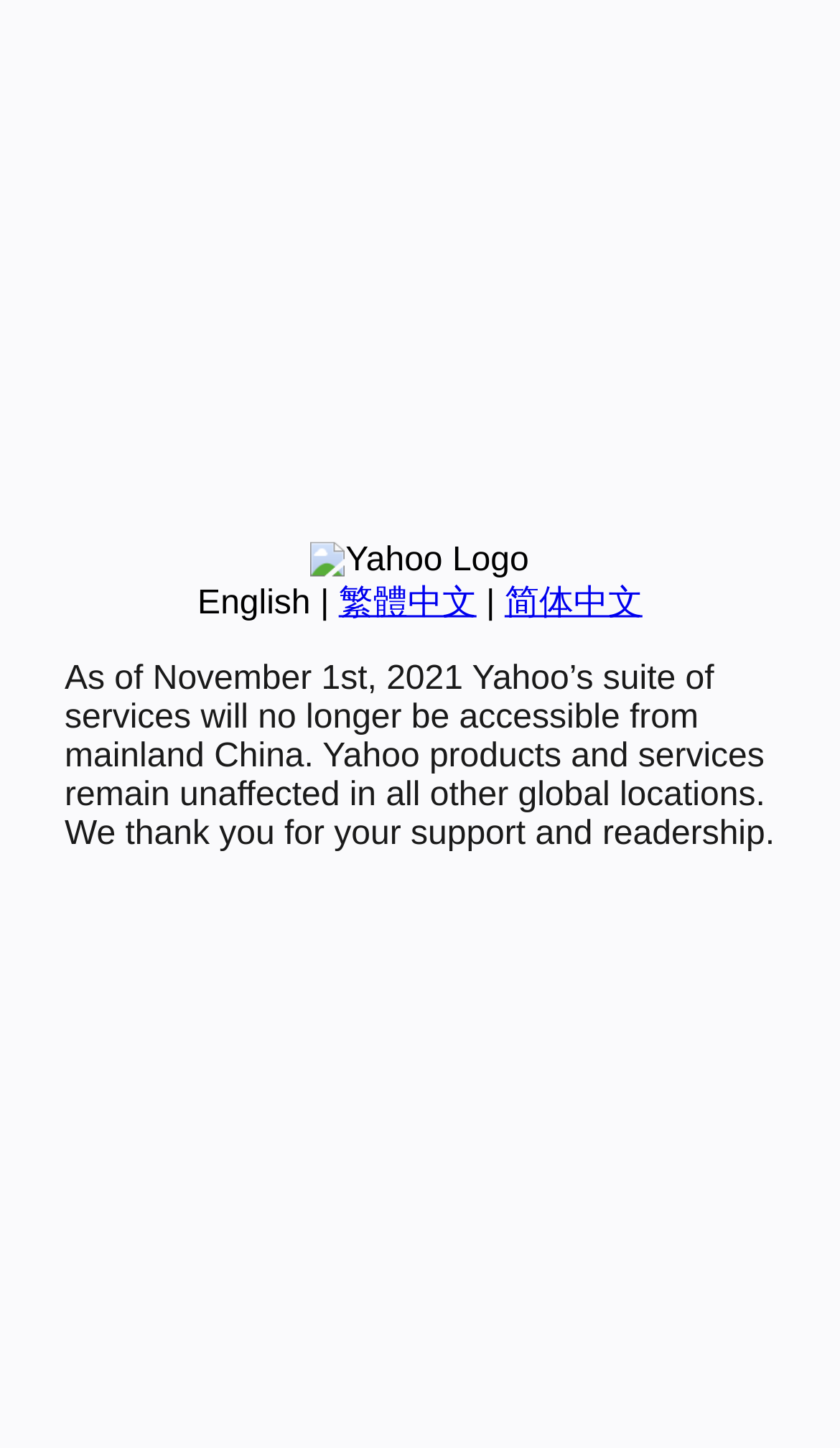Find the UI element described as: "English" and predict its bounding box coordinates. Ensure the coordinates are four float numbers between 0 and 1, [left, top, right, bottom].

[0.235, 0.404, 0.37, 0.429]